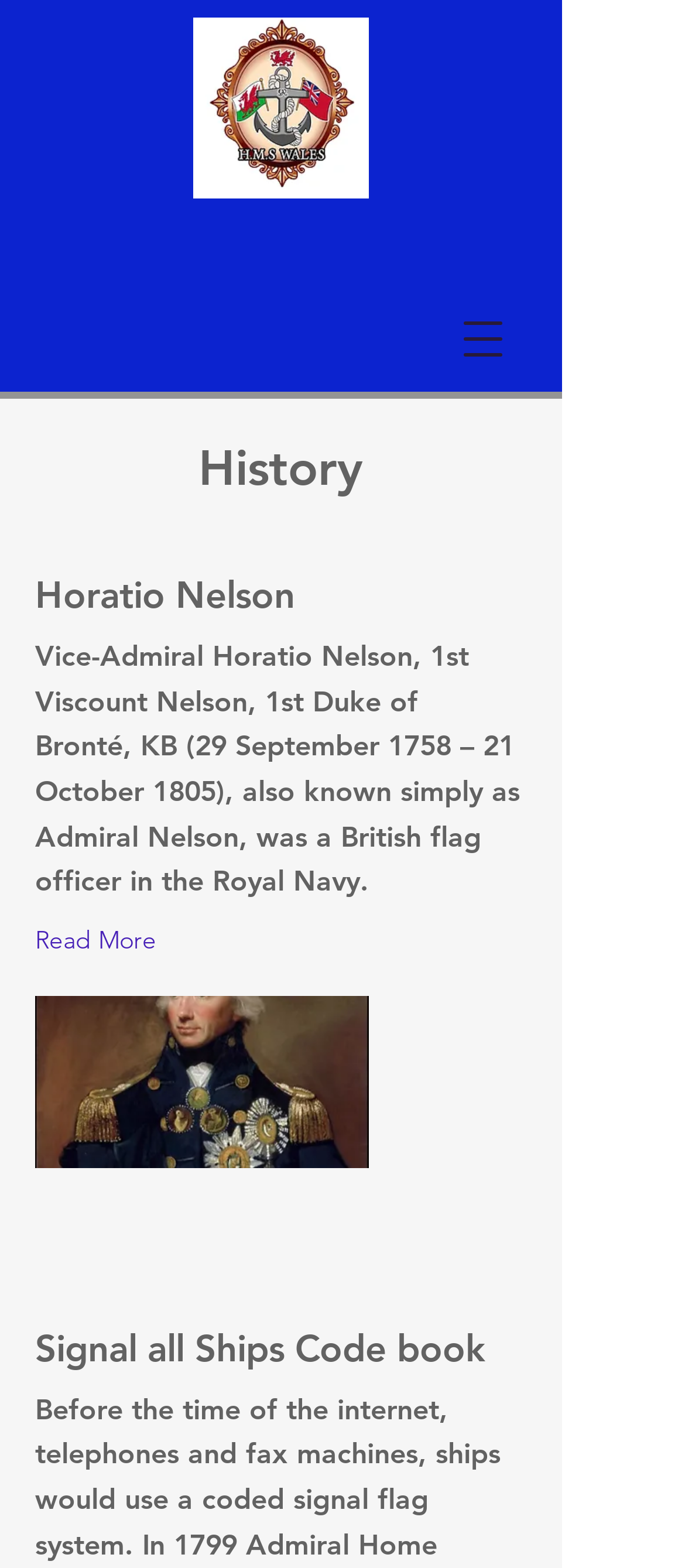Using details from the image, please answer the following question comprehensively:
What is Horatio Nelson's occupation?

I found this information by looking at the StaticText element that describes Horatio Nelson, which mentions that he was a 'British flag officer in the Royal Navy'.